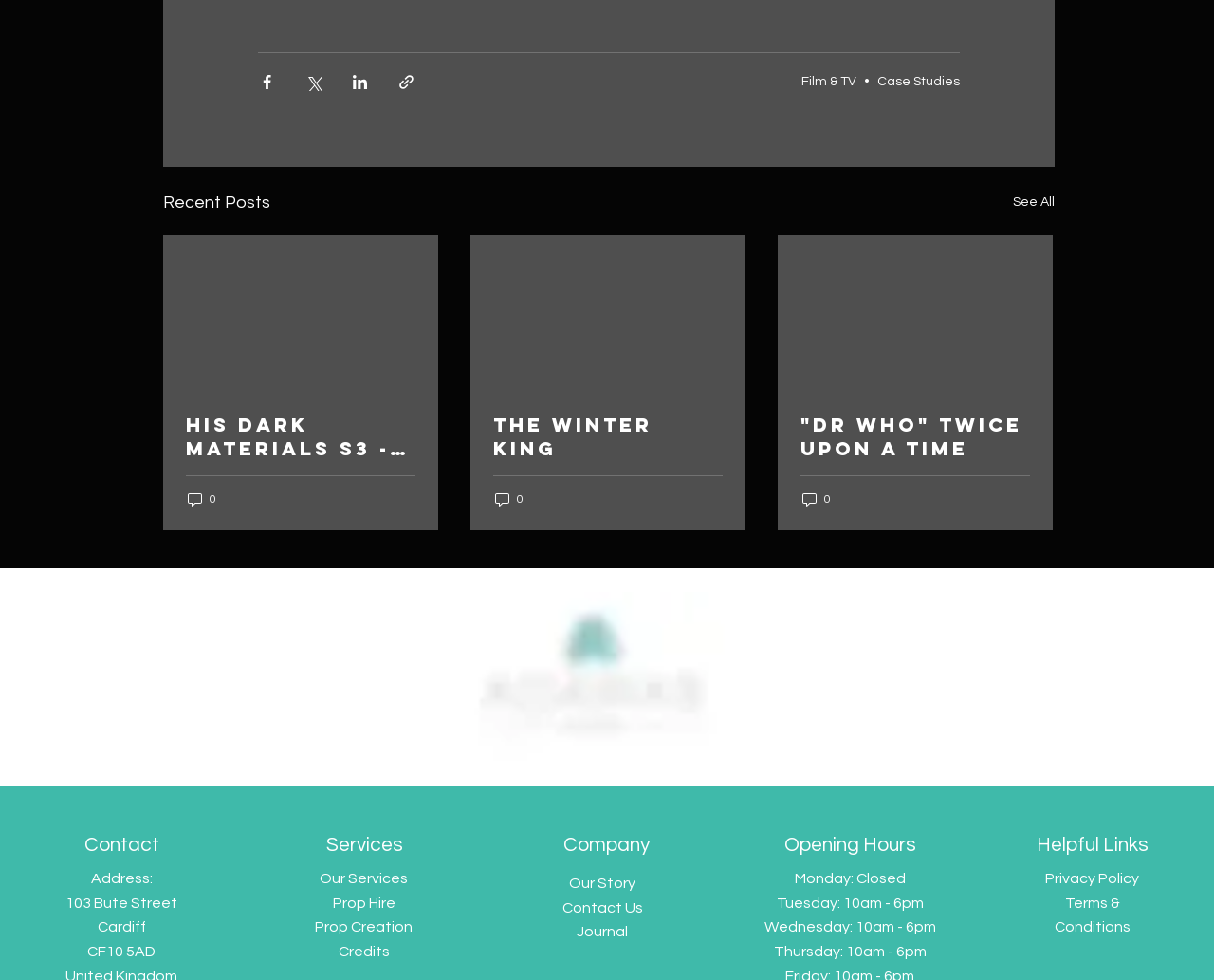How many links are listed under 'Helpful Links'?
Based on the image, give a concise answer in the form of a single word or short phrase.

2